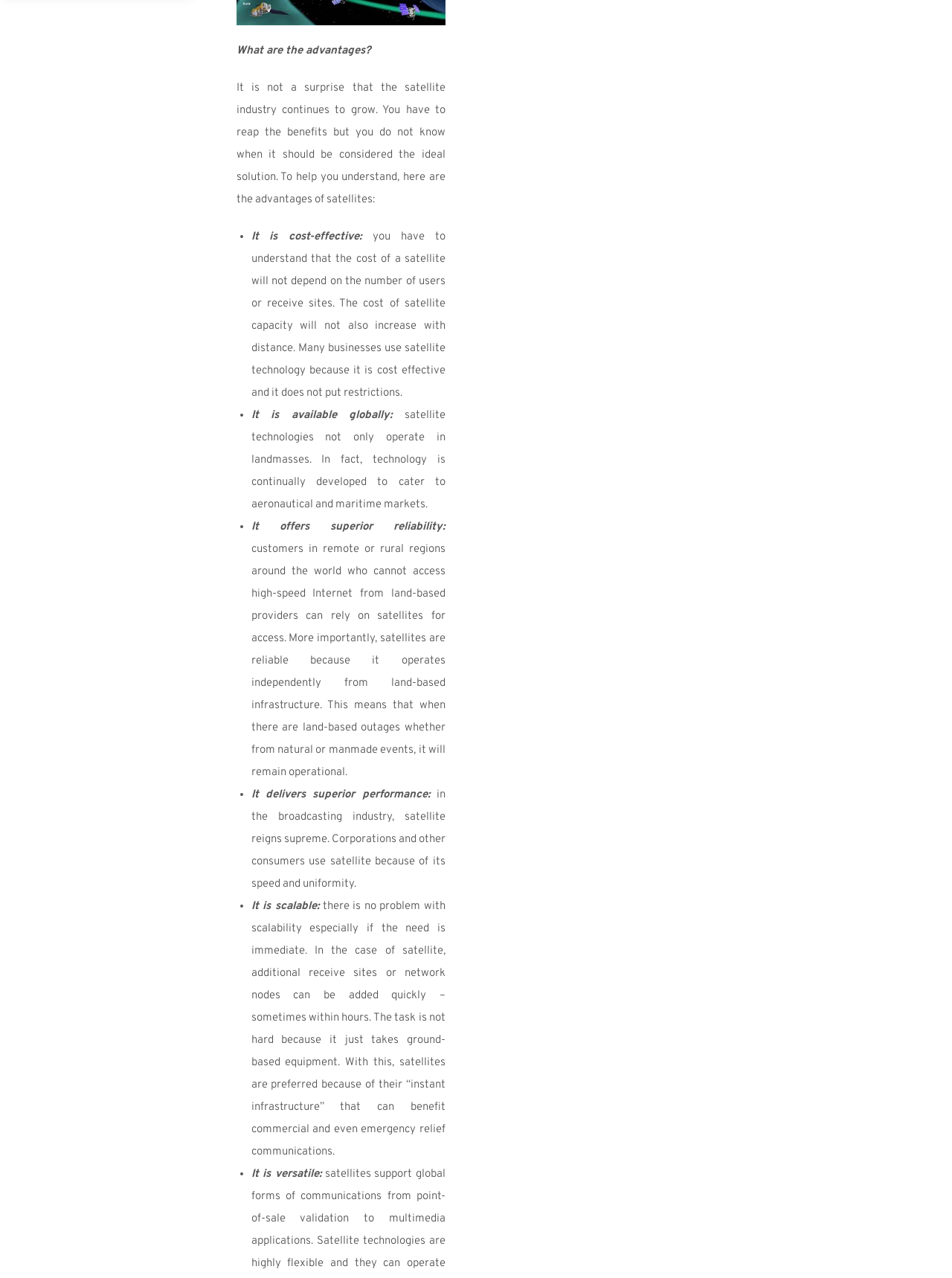What industry uses satellite technology for its speed and uniformity?
Please interpret the details in the image and answer the question thoroughly.

According to the webpage, in the broadcasting industry, satellite reigns supreme, and corporations and other consumers use satellite because of its speed and uniformity.